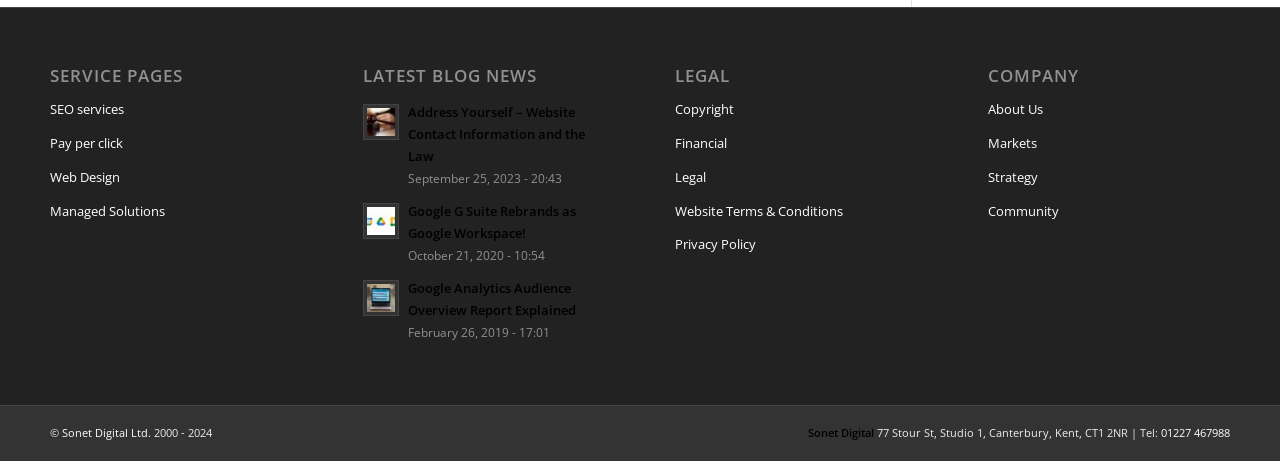Kindly determine the bounding box coordinates of the area that needs to be clicked to fulfill this instruction: "Call the company phone number".

[0.907, 0.922, 0.961, 0.955]